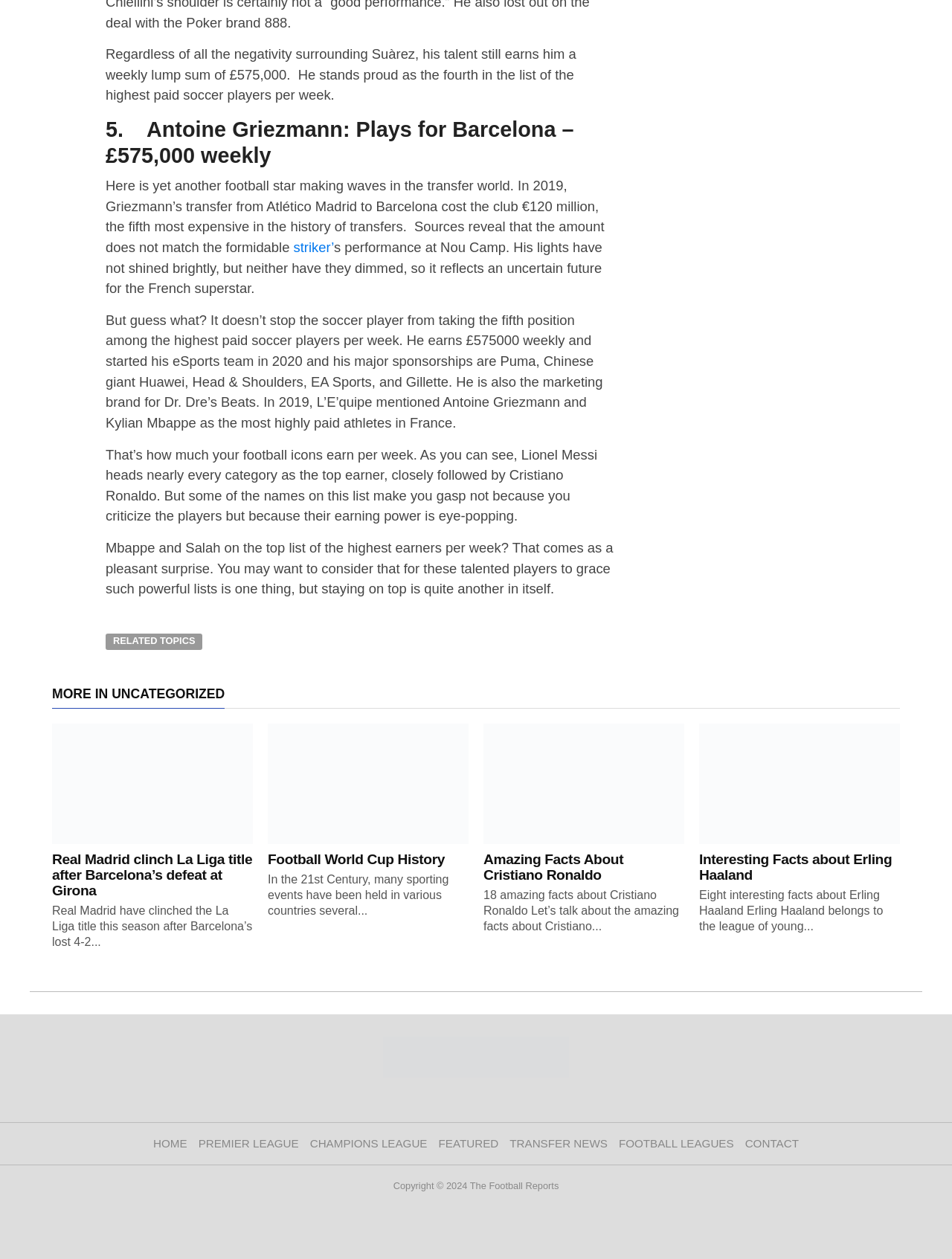Provide the bounding box coordinates of the HTML element described by the text: "CHAMPIONS LEAGUE".

[0.326, 0.903, 0.449, 0.913]